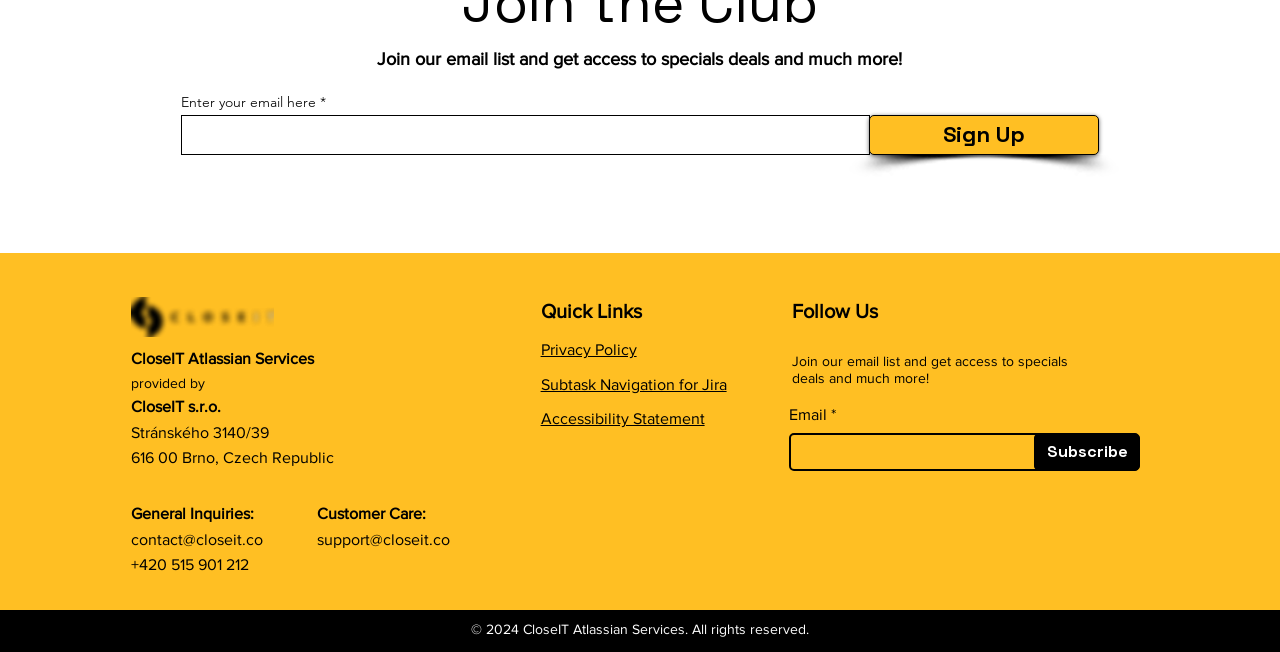Identify the bounding box coordinates of the HTML element based on this description: "Subtask Navigation for Jira".

[0.422, 0.576, 0.568, 0.602]